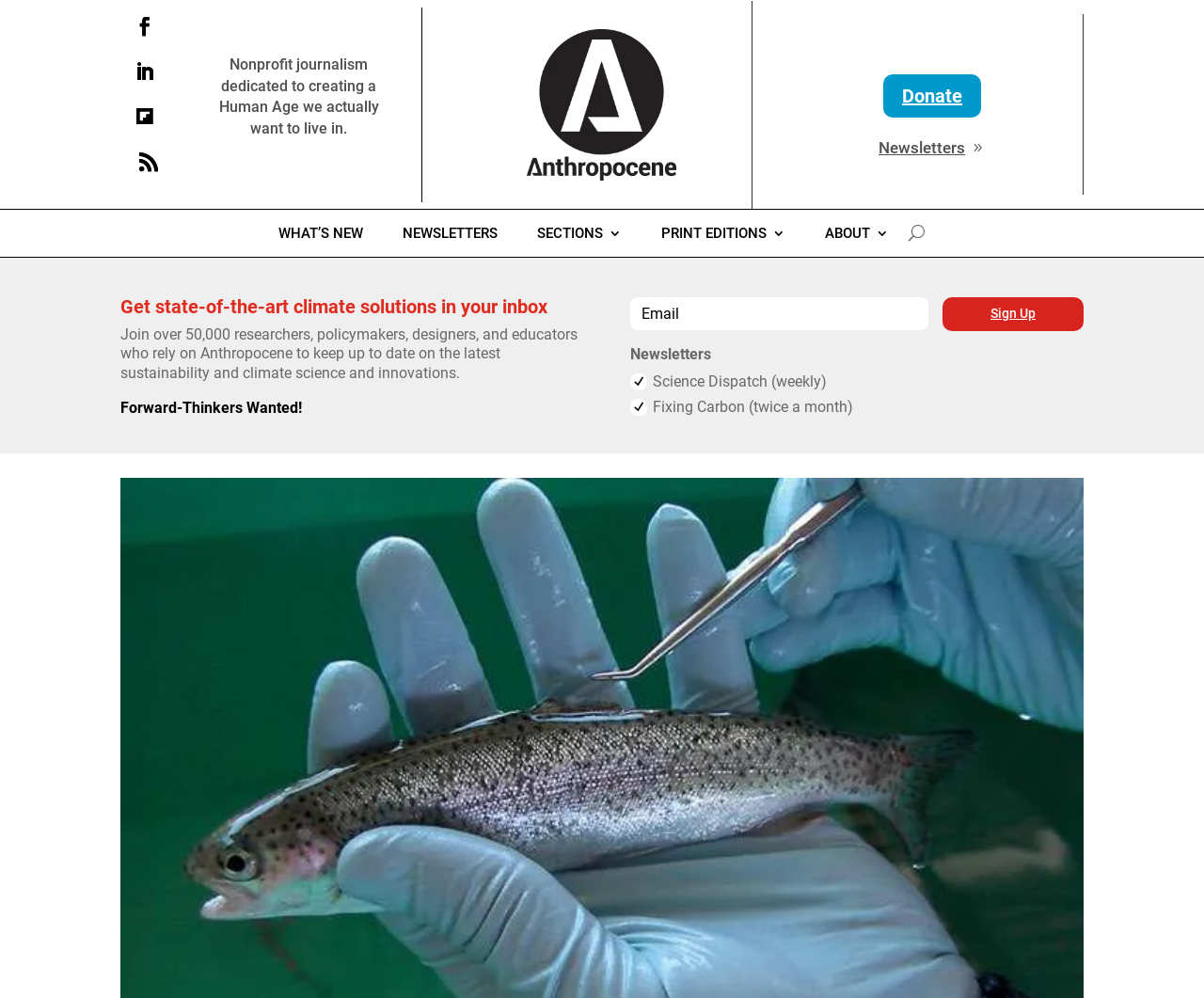What is the purpose of the textbox?
Look at the image and provide a short answer using one word or a phrase.

Enter email